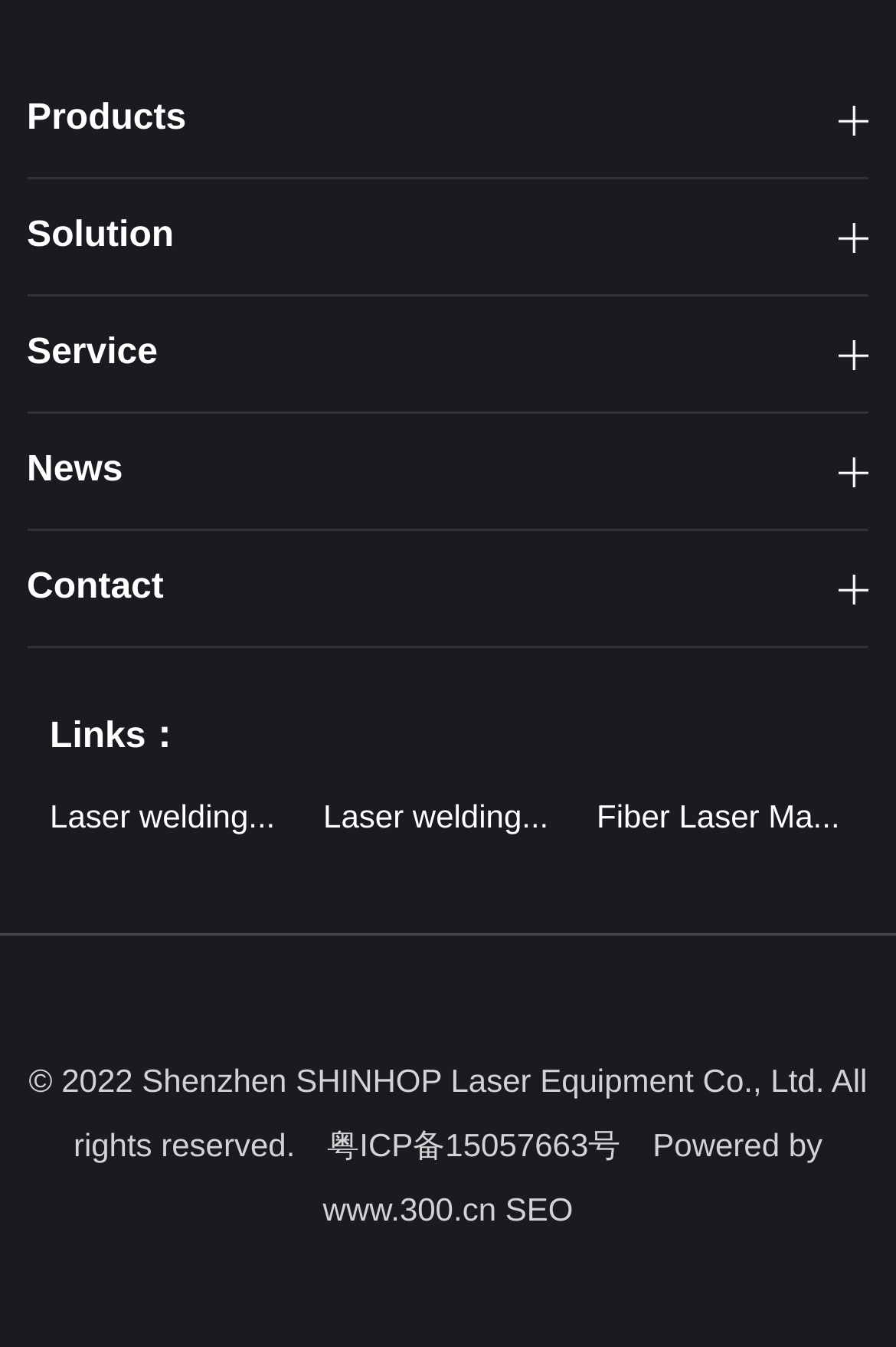Give a short answer using one word or phrase for the question:
What is the first menu item?

Products